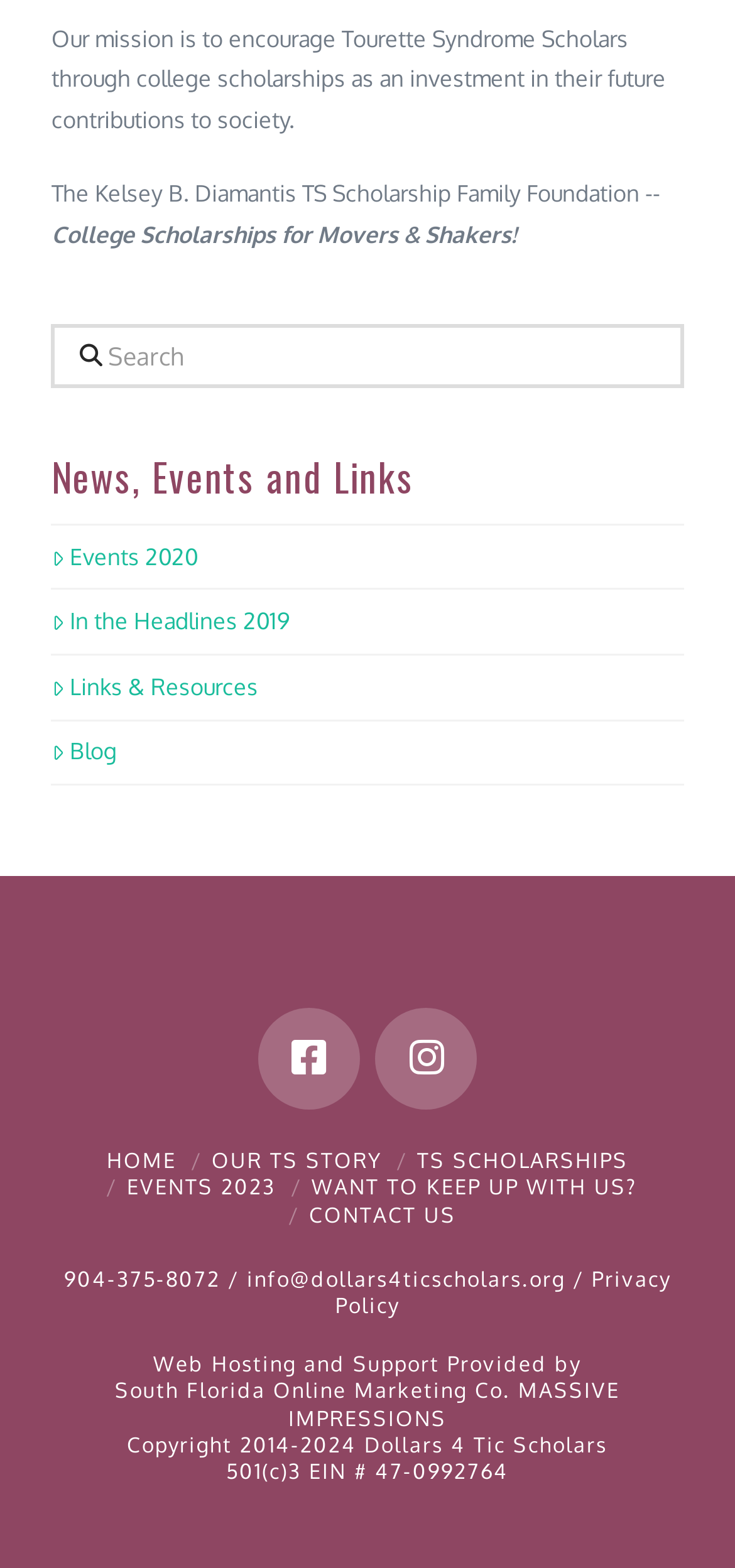Please identify the bounding box coordinates of the element that needs to be clicked to execute the following command: "Check the Privacy Policy". Provide the bounding box using four float numbers between 0 and 1, formatted as [left, top, right, bottom].

[0.456, 0.807, 0.913, 0.841]